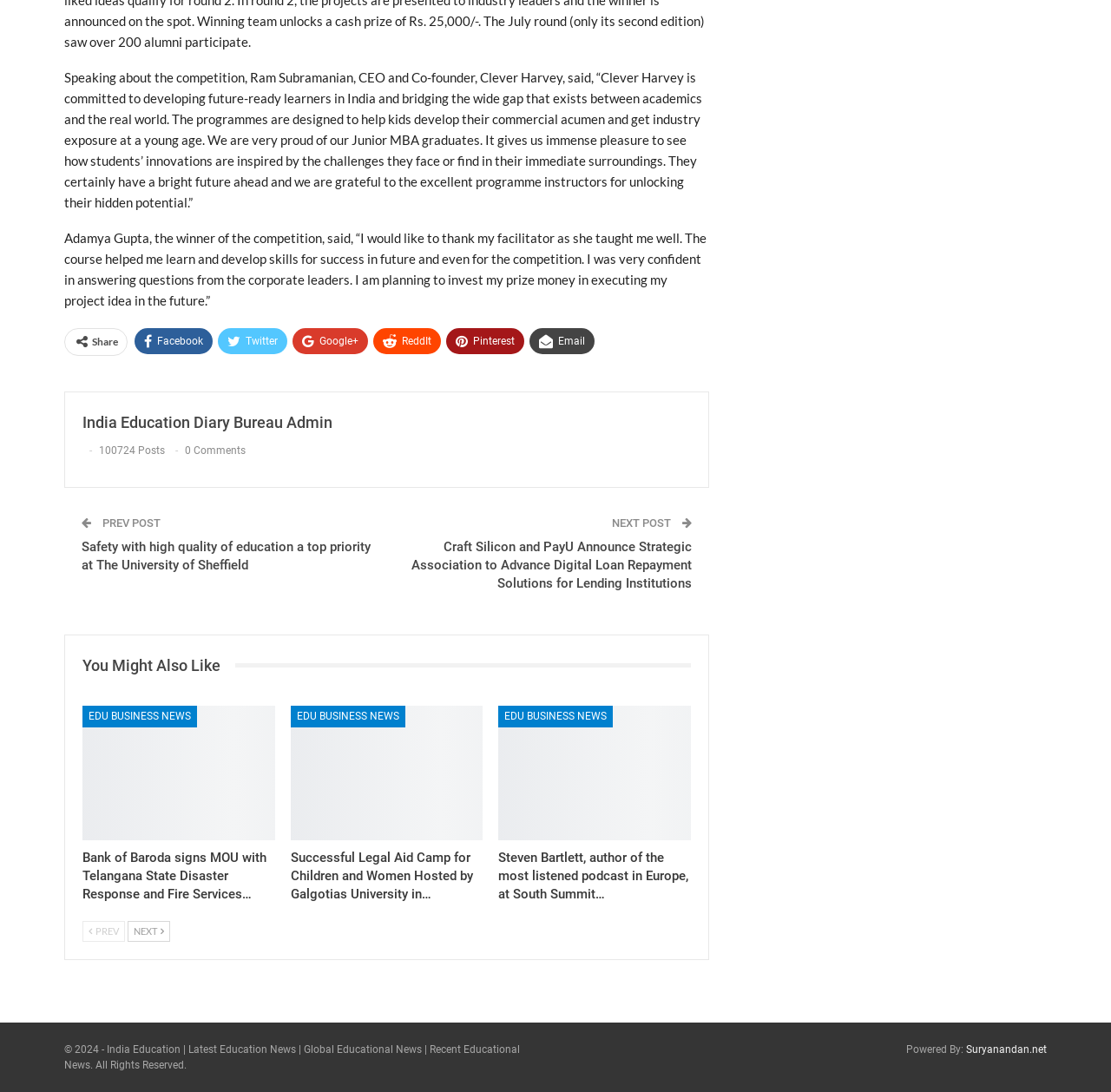Please provide the bounding box coordinates for the element that needs to be clicked to perform the following instruction: "Visit EDU BUSINESS NEWS". The coordinates should be given as four float numbers between 0 and 1, i.e., [left, top, right, bottom].

[0.074, 0.647, 0.177, 0.666]